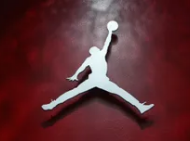What is the athlete in the logo doing?
Respond with a short answer, either a single word or a phrase, based on the image.

Executing a slam dunk